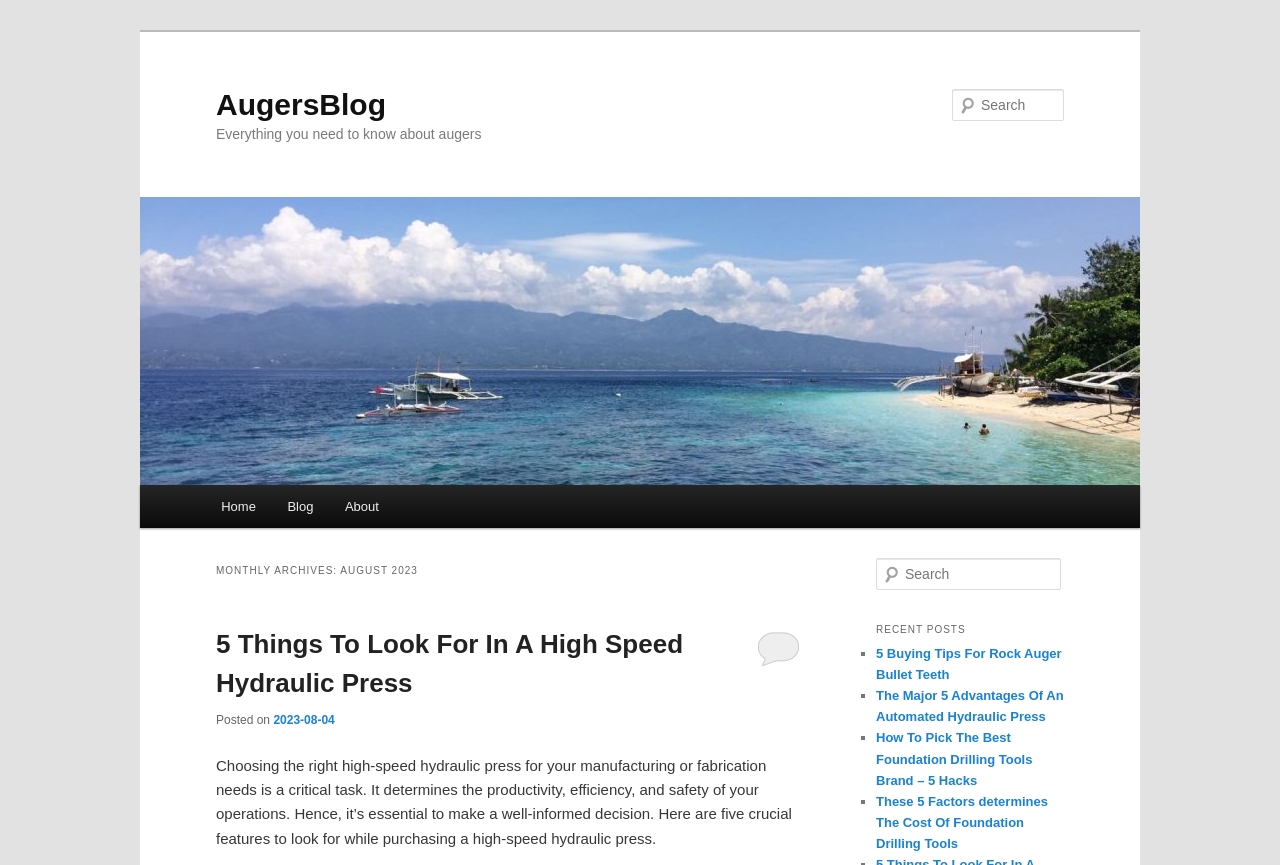Show me the bounding box coordinates of the clickable region to achieve the task as per the instruction: "Search for something".

[0.744, 0.103, 0.831, 0.14]